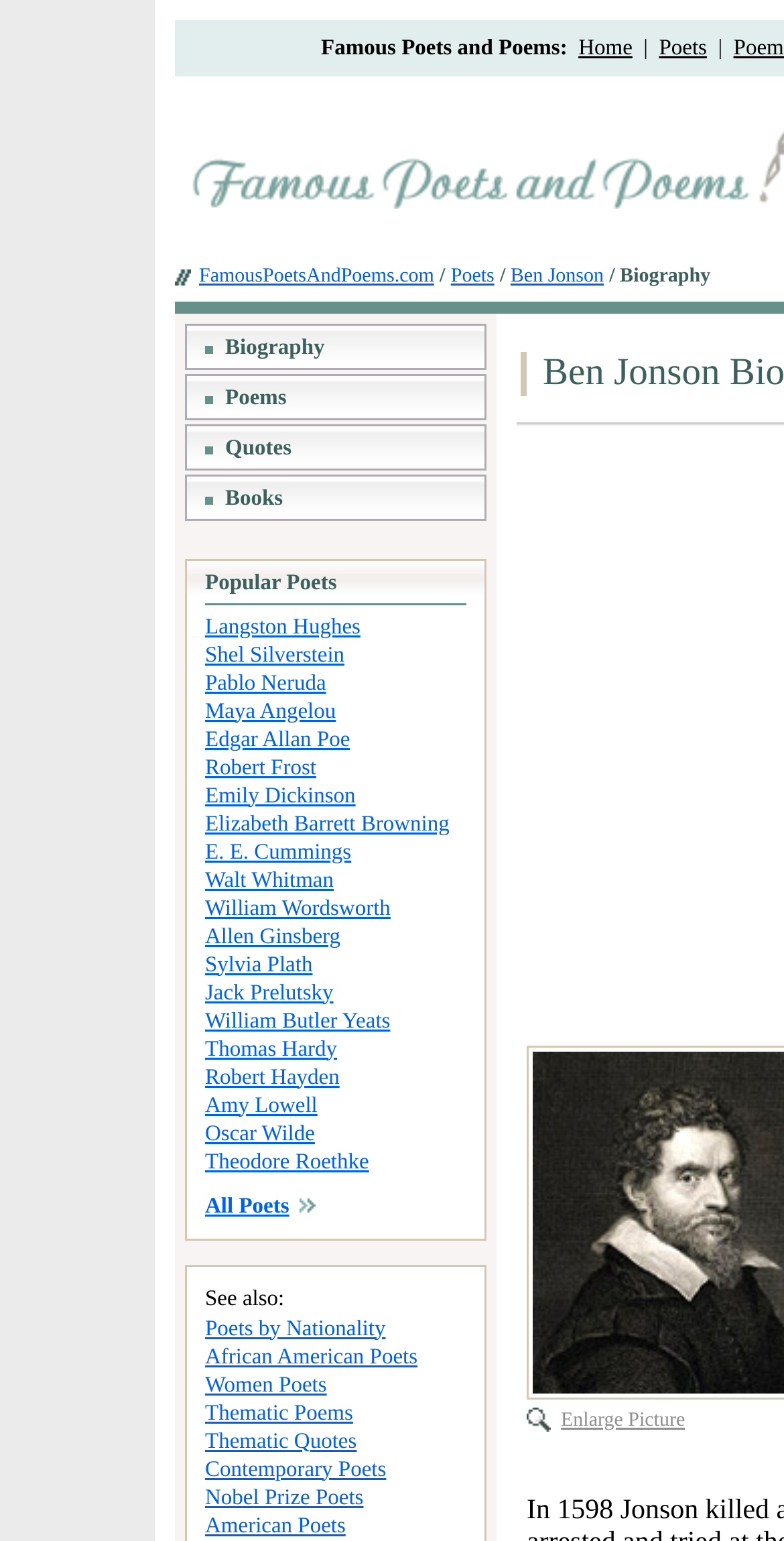What is the category of the webpage?
Using the visual information from the image, give a one-word or short-phrase answer.

Poets